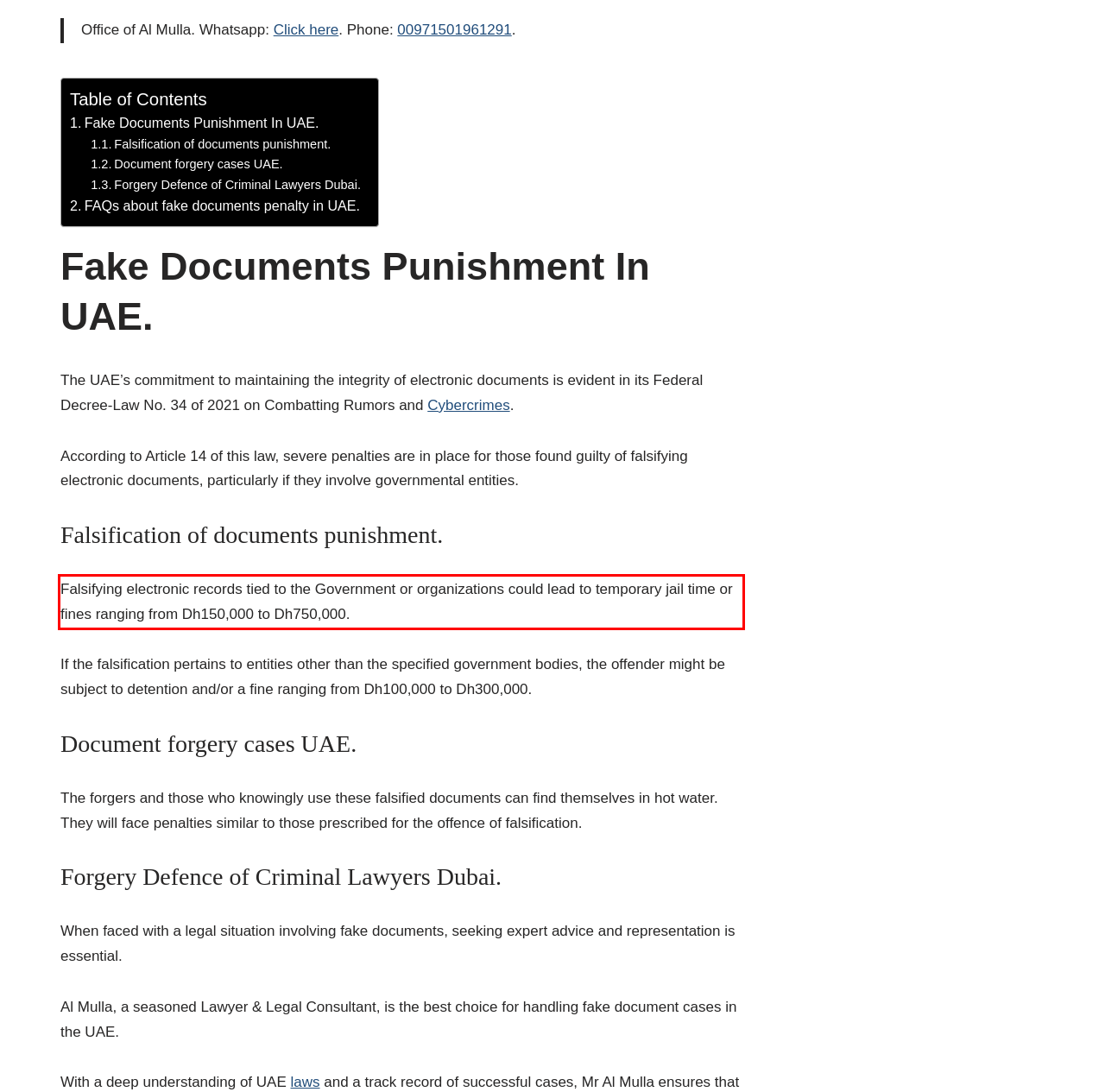Your task is to recognize and extract the text content from the UI element enclosed in the red bounding box on the webpage screenshot.

Falsifying electronic records tied to the Government or organizations could lead to temporary jail time or fines ranging from Dh150,000 to Dh750,000.